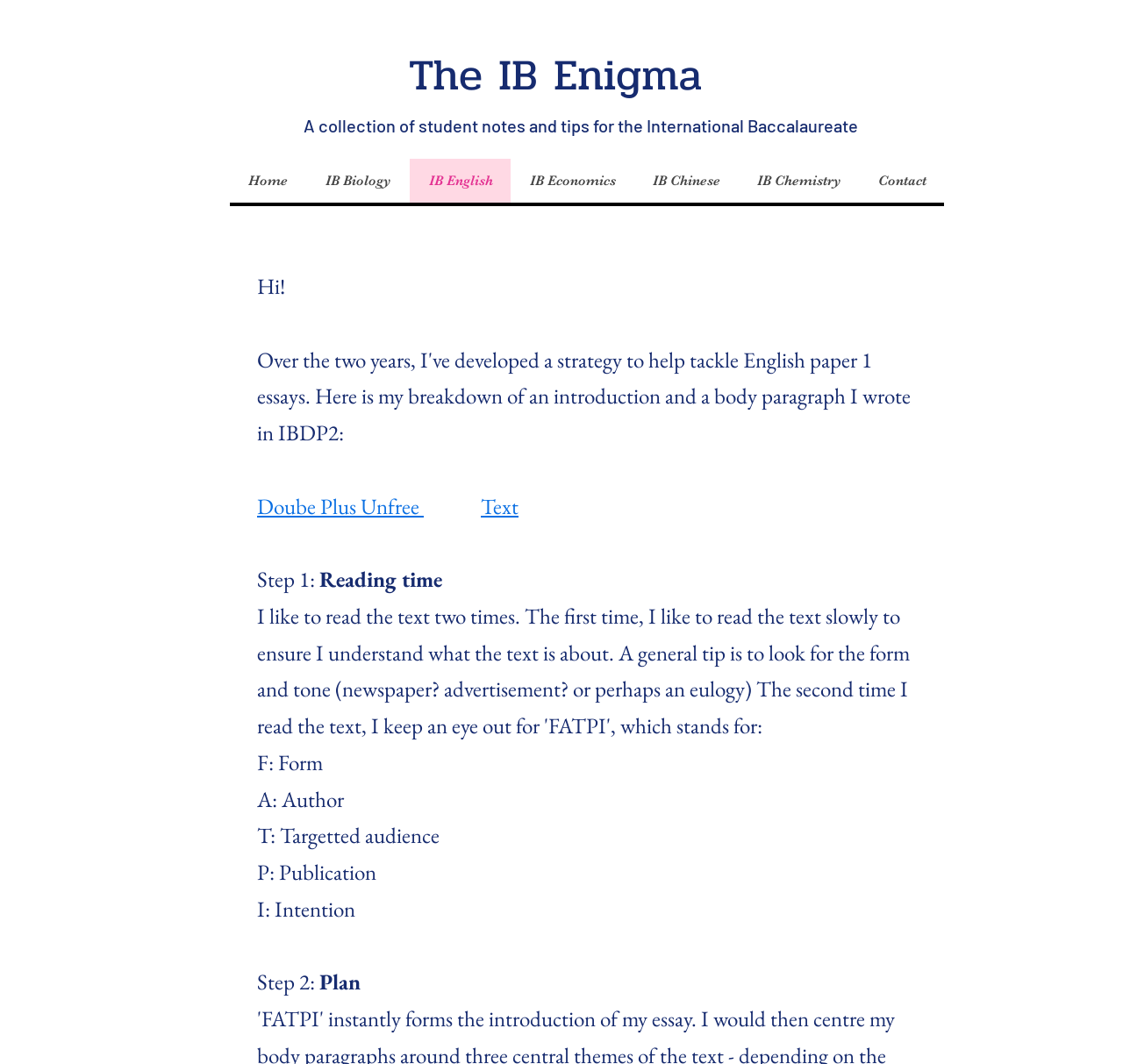Given the element description "parent_node: SUBSCRIBE name="Your-Name" placeholder="Your Name"" in the screenshot, predict the bounding box coordinates of that UI element.

None